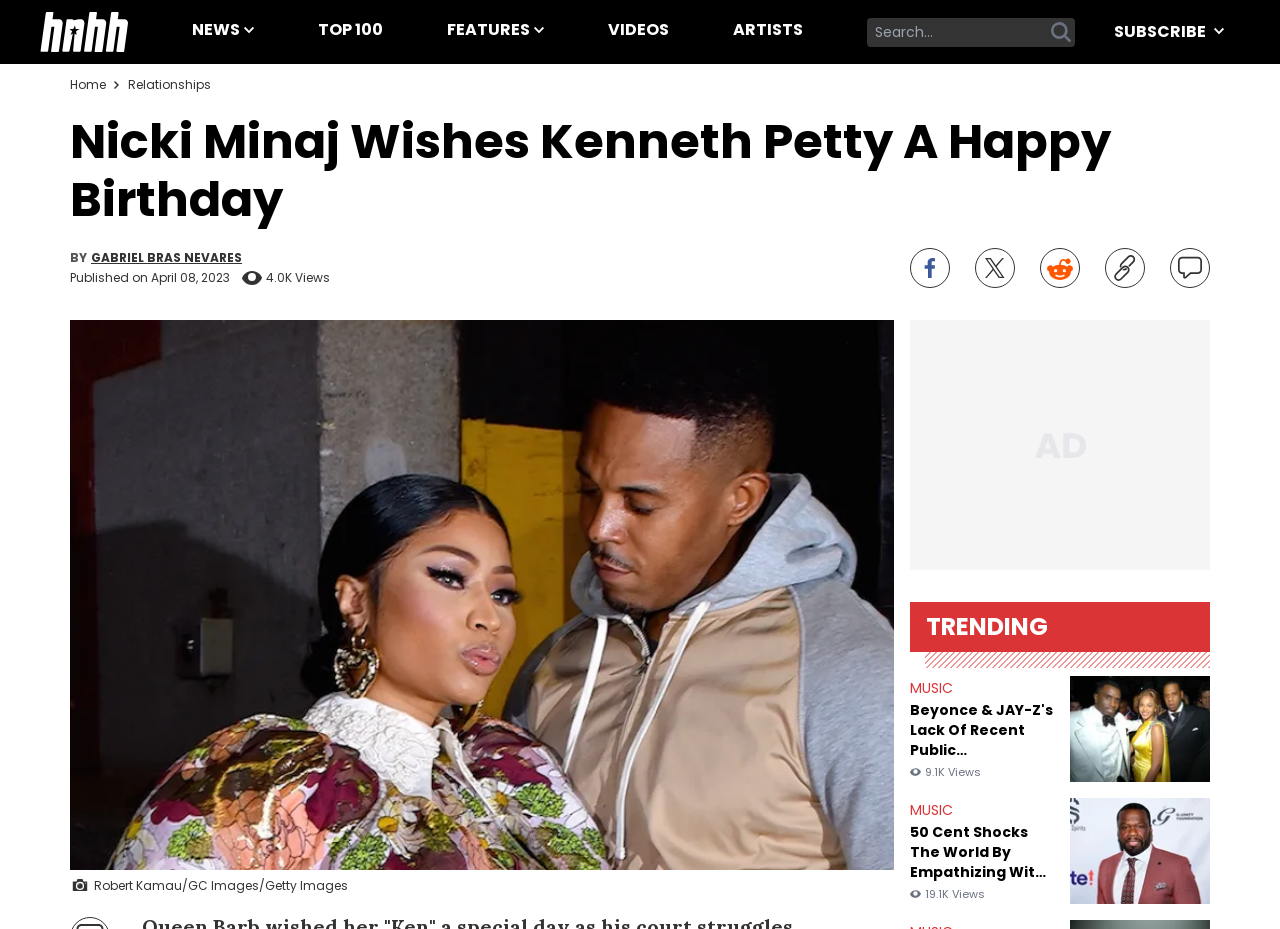Please find the bounding box coordinates in the format (top-left x, top-left y, bottom-right x, bottom-right y) for the given element description. Ensure the coordinates are floating point numbers between 0 and 1. Description: name="search" placeholder="Search..."

[0.677, 0.019, 0.818, 0.05]